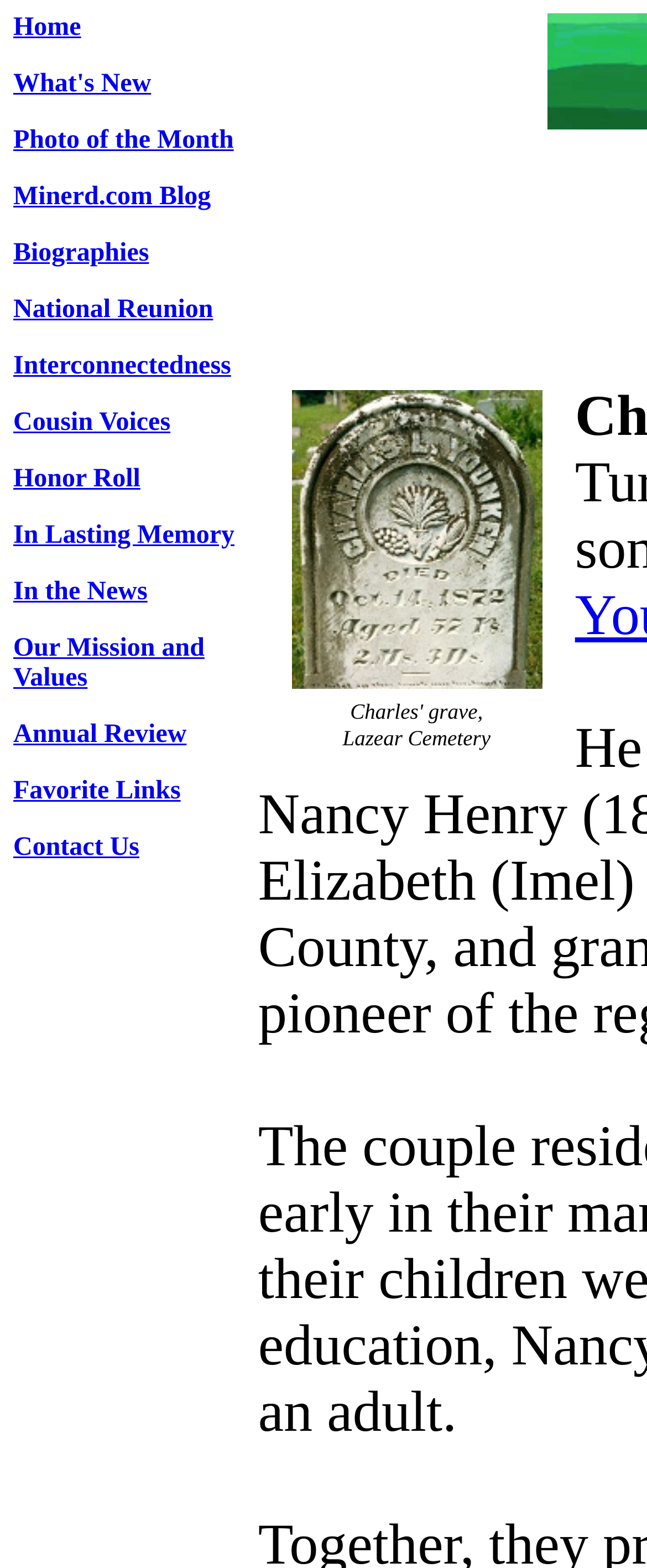Using the provided element description, identify the bounding box coordinates as (top-left x, top-left y, bottom-right x, bottom-right y). Ensure all values are between 0 and 1. Description: Favorite Links

[0.021, 0.495, 0.279, 0.513]